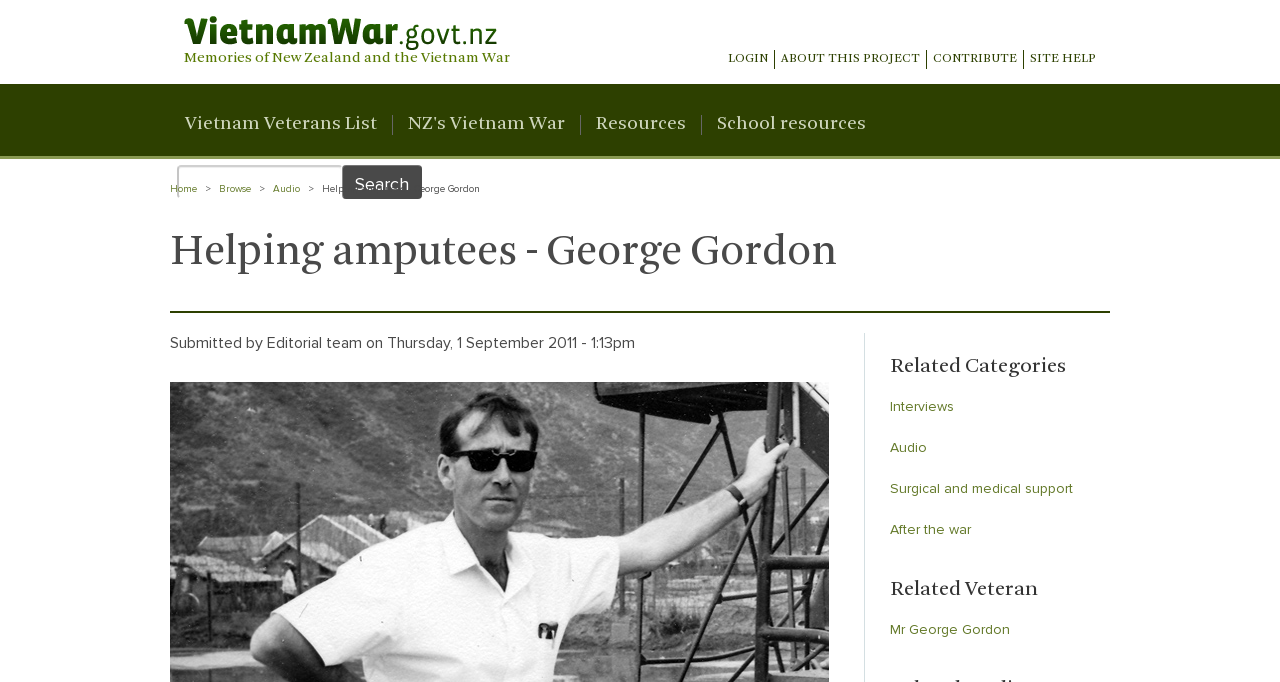Pinpoint the bounding box coordinates of the clickable area needed to execute the instruction: "Browse audio resources". The coordinates should be specified as four float numbers between 0 and 1, i.e., [left, top, right, bottom].

[0.213, 0.268, 0.234, 0.286]